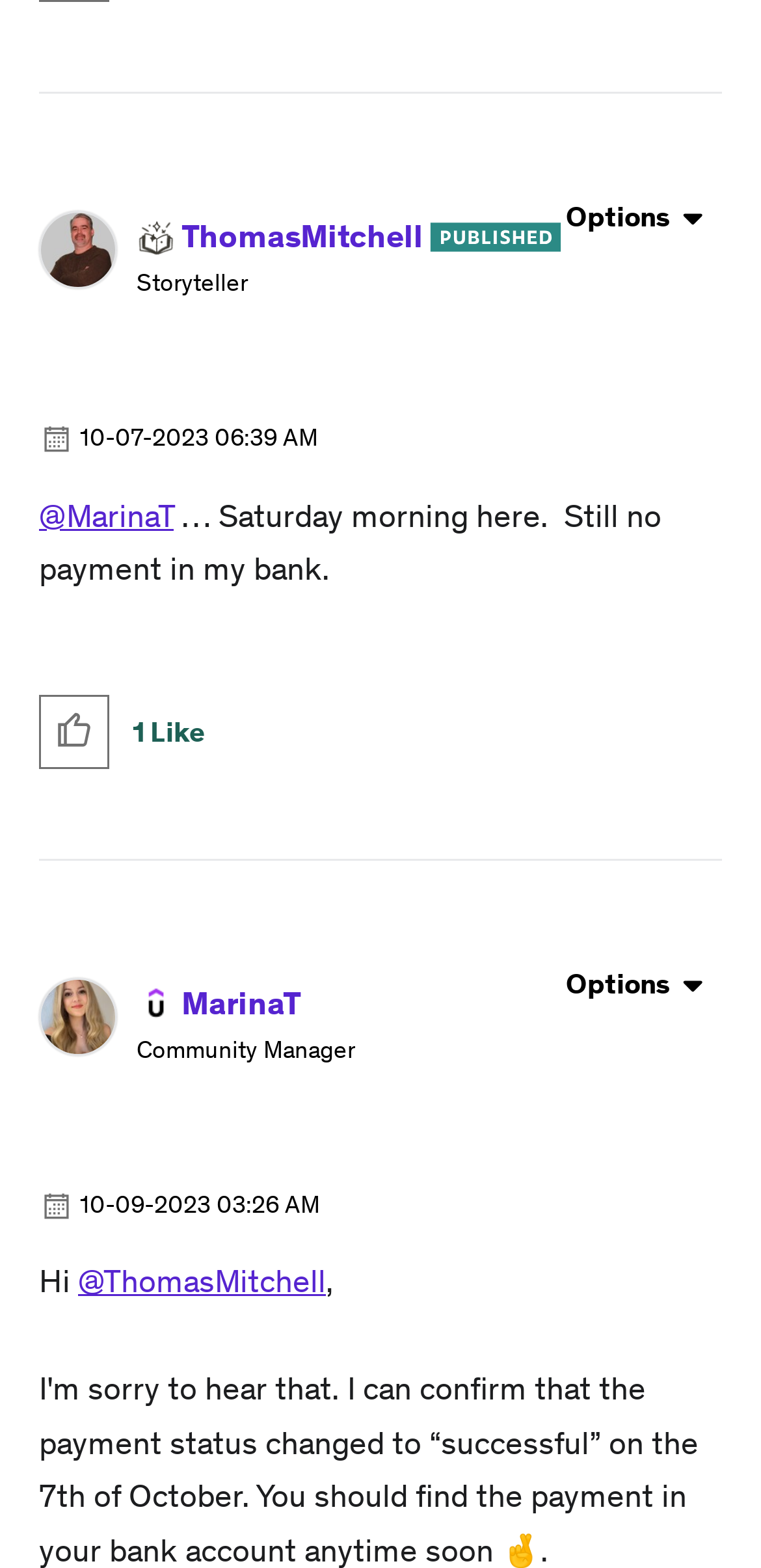Specify the bounding box coordinates of the region I need to click to perform the following instruction: "View community news". The coordinates must be four float numbers in the range of 0 to 1, i.e., [left, top, right, bottom].

[0.105, 0.791, 0.39, 0.828]